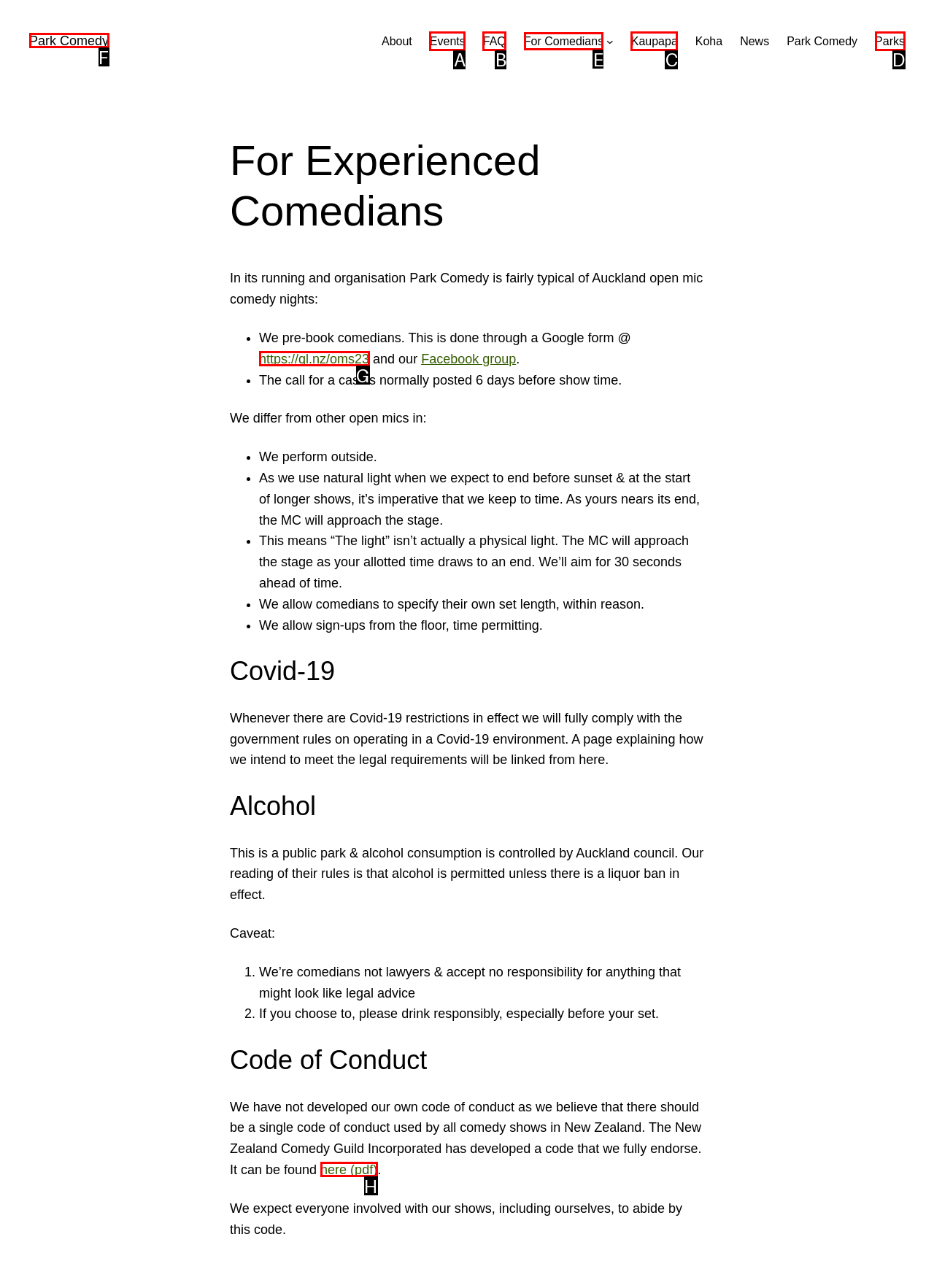Select the appropriate letter to fulfill the given instruction: Click on the 'For Comedians' link
Provide the letter of the correct option directly.

E